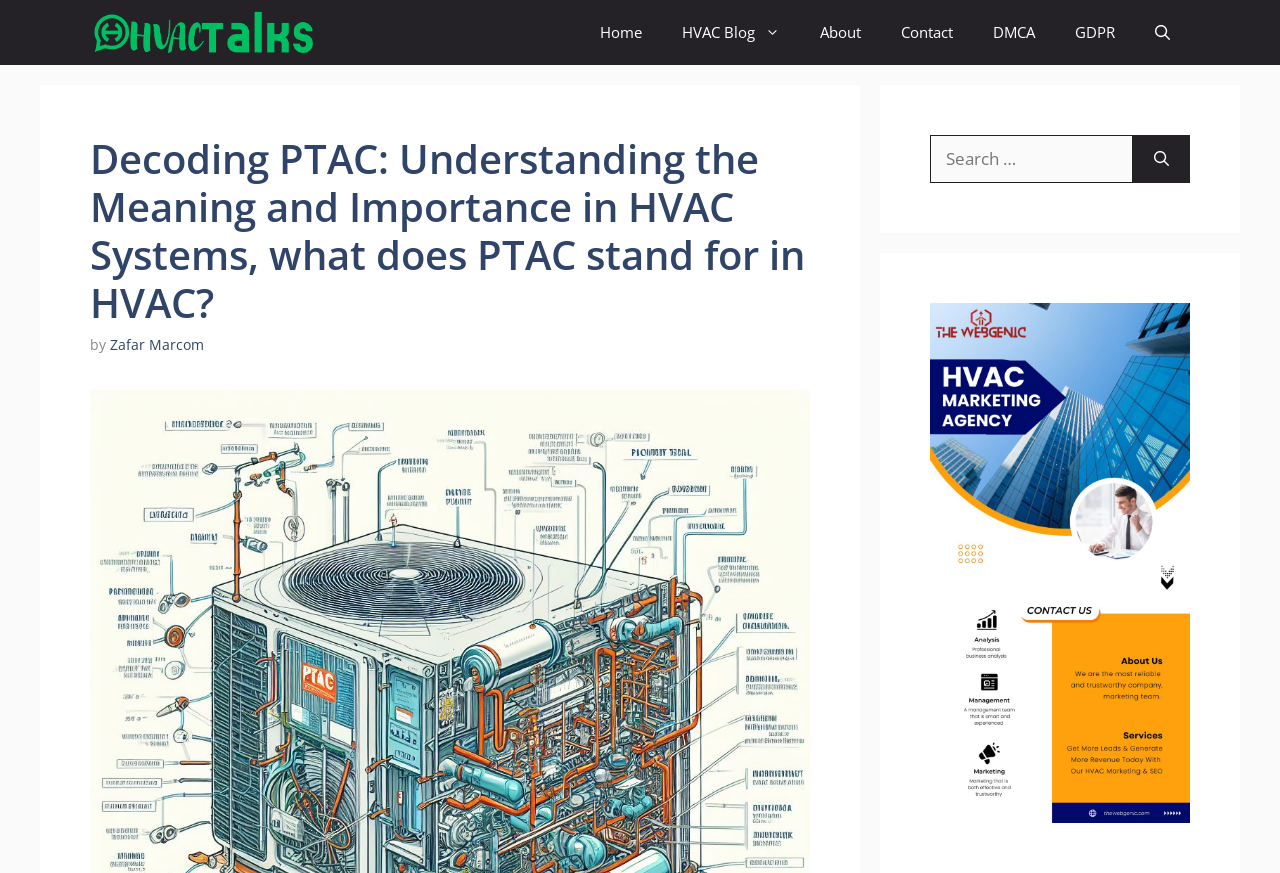Locate the bounding box coordinates of the clickable area needed to fulfill the instruction: "go to home page".

[0.453, 0.0, 0.517, 0.074]